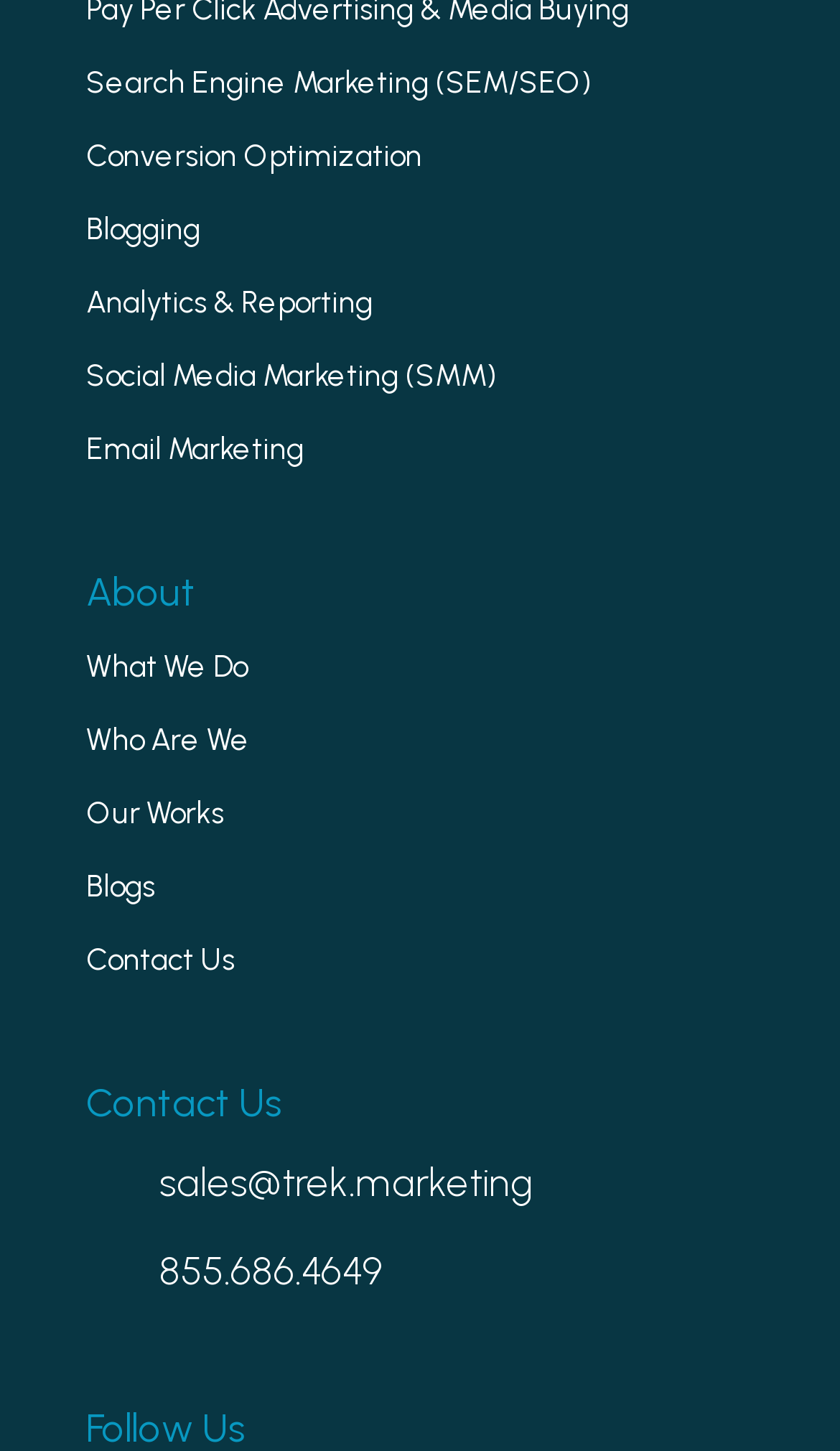From the details in the image, provide a thorough response to the question: How many icons are there in the contact section?

In the contact section, I counted two icons: an email icon and a phone icon.